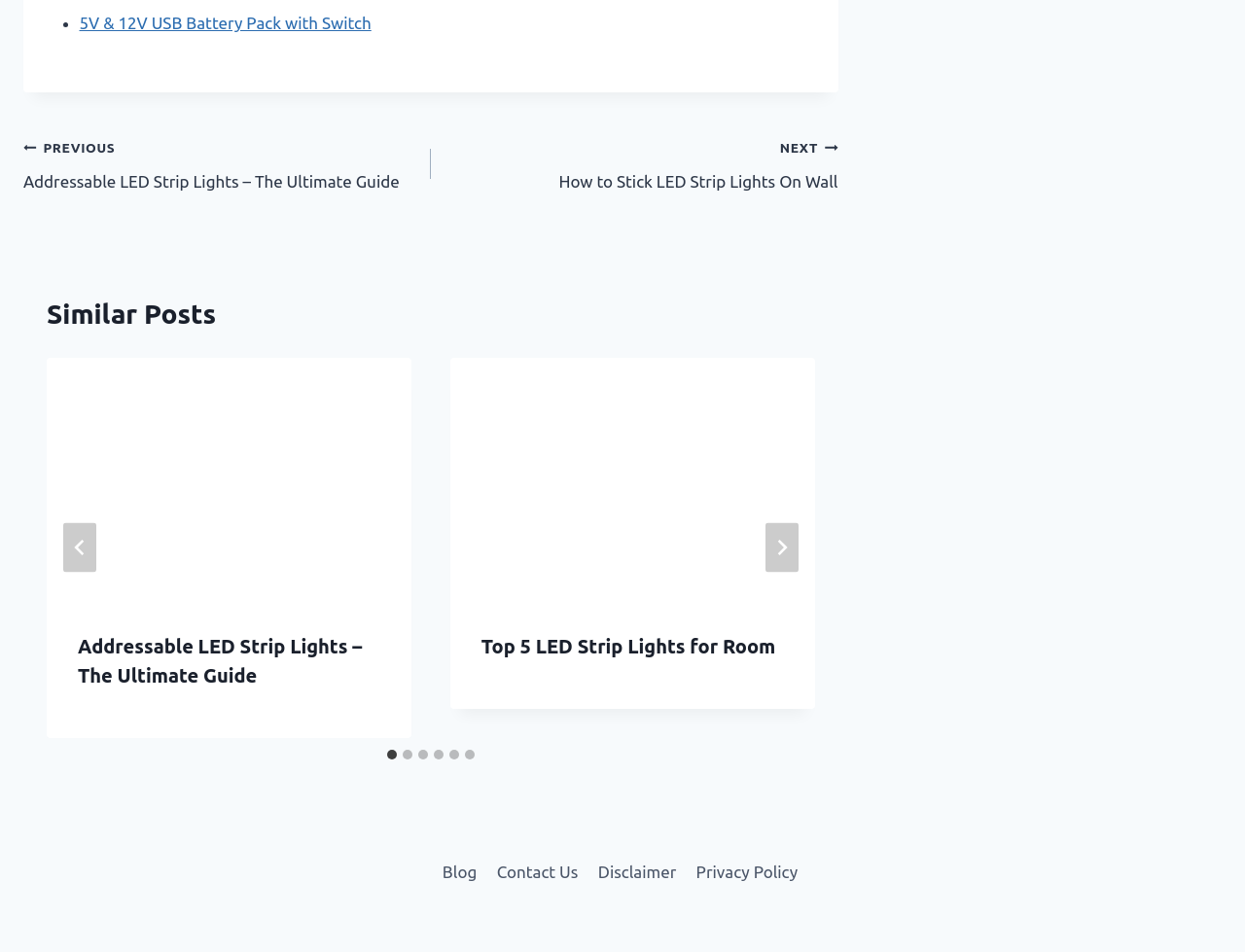How many slides are there in the similar posts section?
Based on the visual content, answer with a single word or a brief phrase.

6